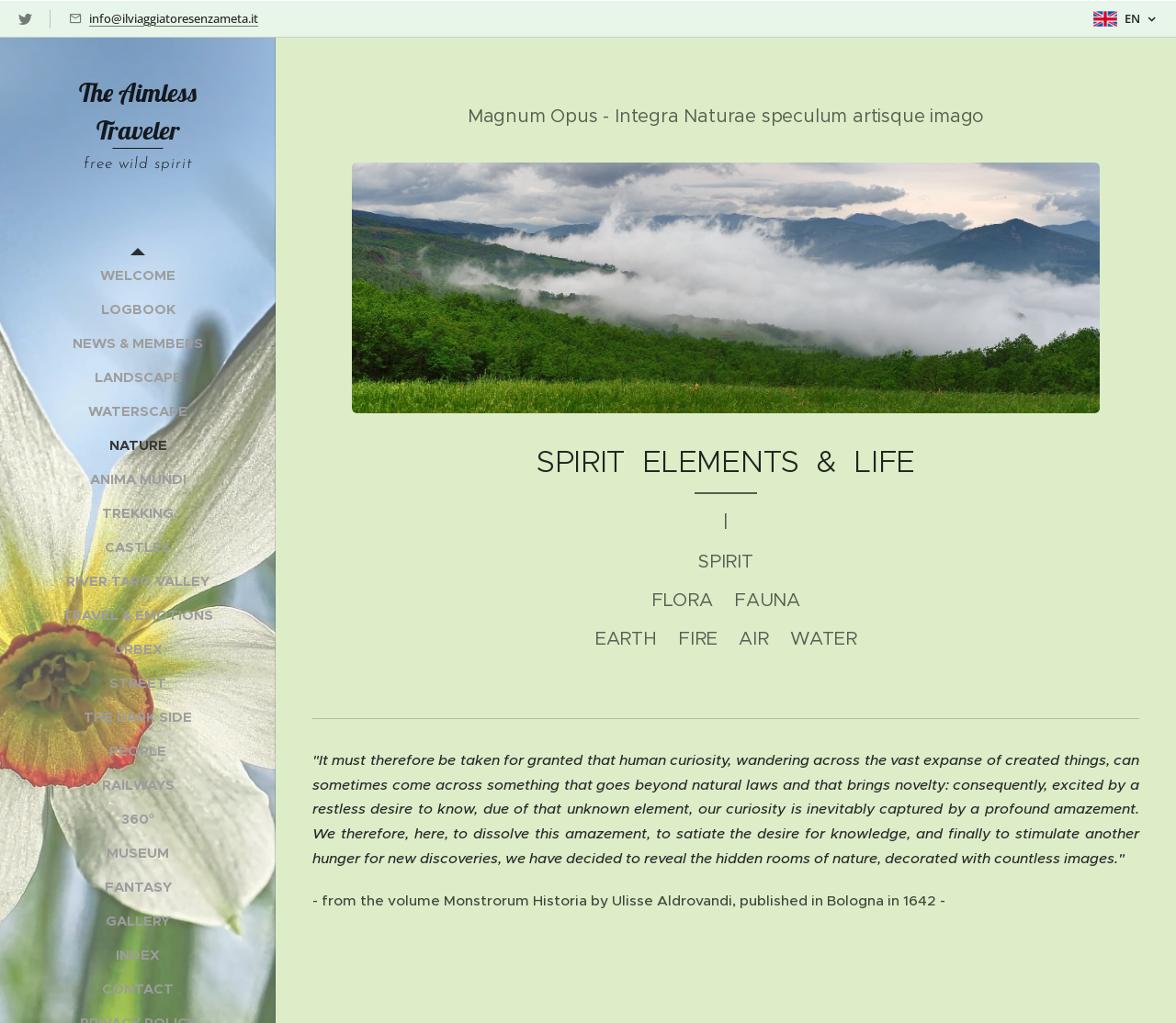Specify the bounding box coordinates of the area to click in order to follow the given instruction: "Contact via email."

[0.076, 0.009, 0.22, 0.025]